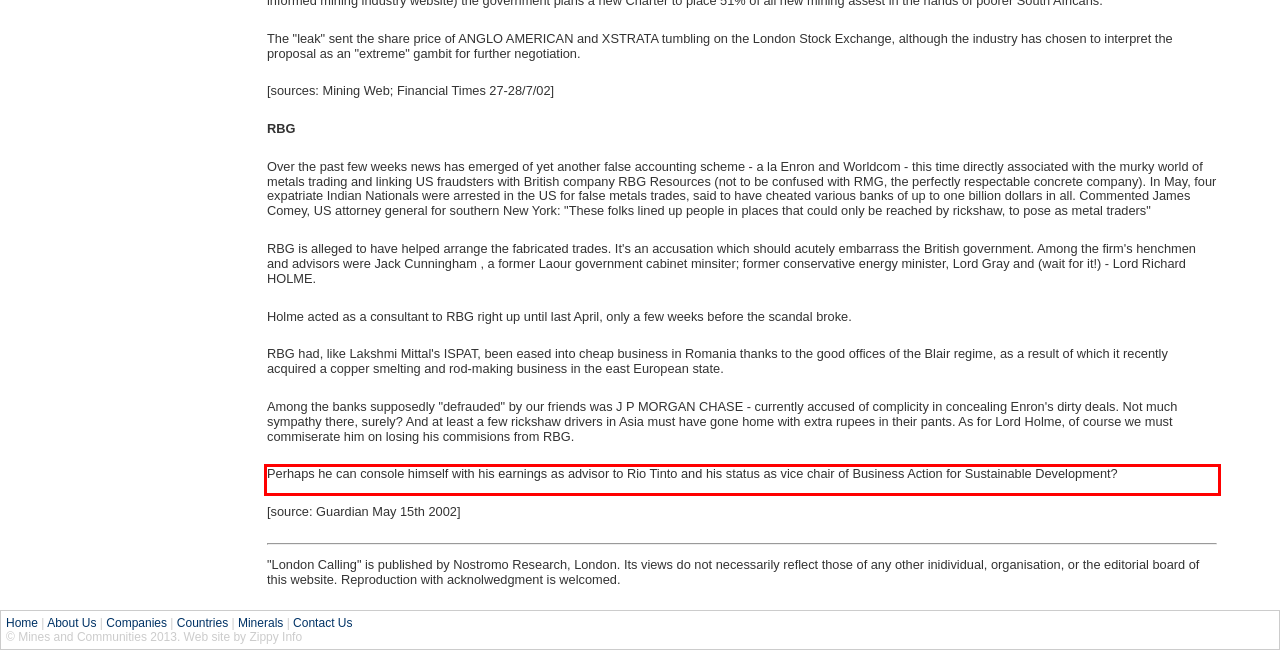Observe the screenshot of the webpage that includes a red rectangle bounding box. Conduct OCR on the content inside this red bounding box and generate the text.

Perhaps he can console himself with his earnings as advisor to Rio Tinto and his status as vice chair of Business Action for Sustainable Development?